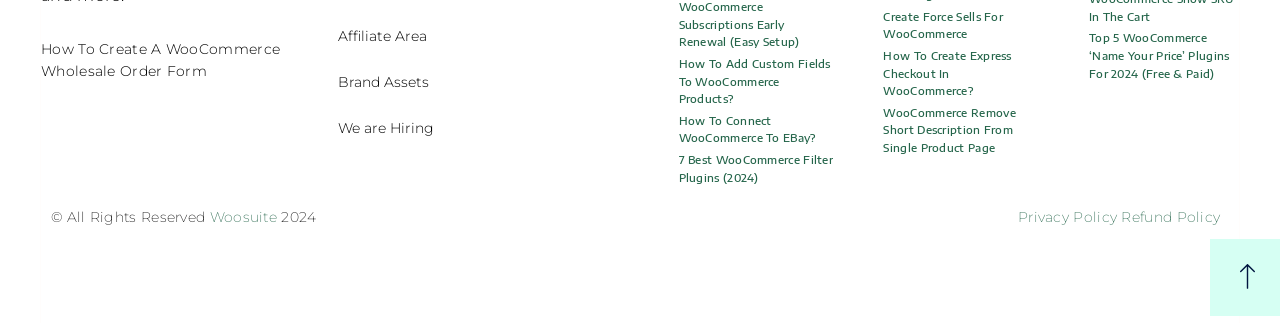Please provide a brief answer to the following inquiry using a single word or phrase:
How many article sections are there on the webpage?

8